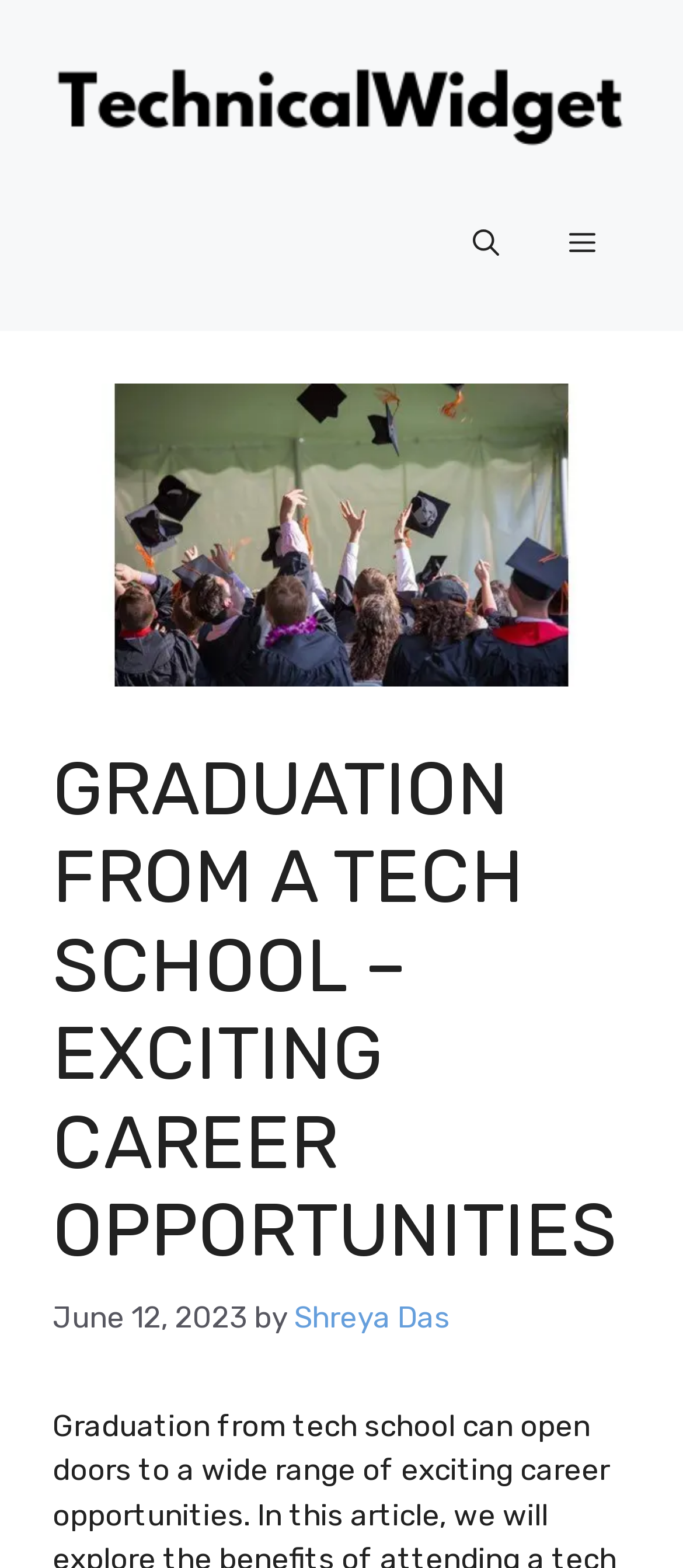Predict the bounding box coordinates of the UI element that matches this description: "Shreya Das". The coordinates should be in the format [left, top, right, bottom] with each value between 0 and 1.

[0.431, 0.829, 0.659, 0.851]